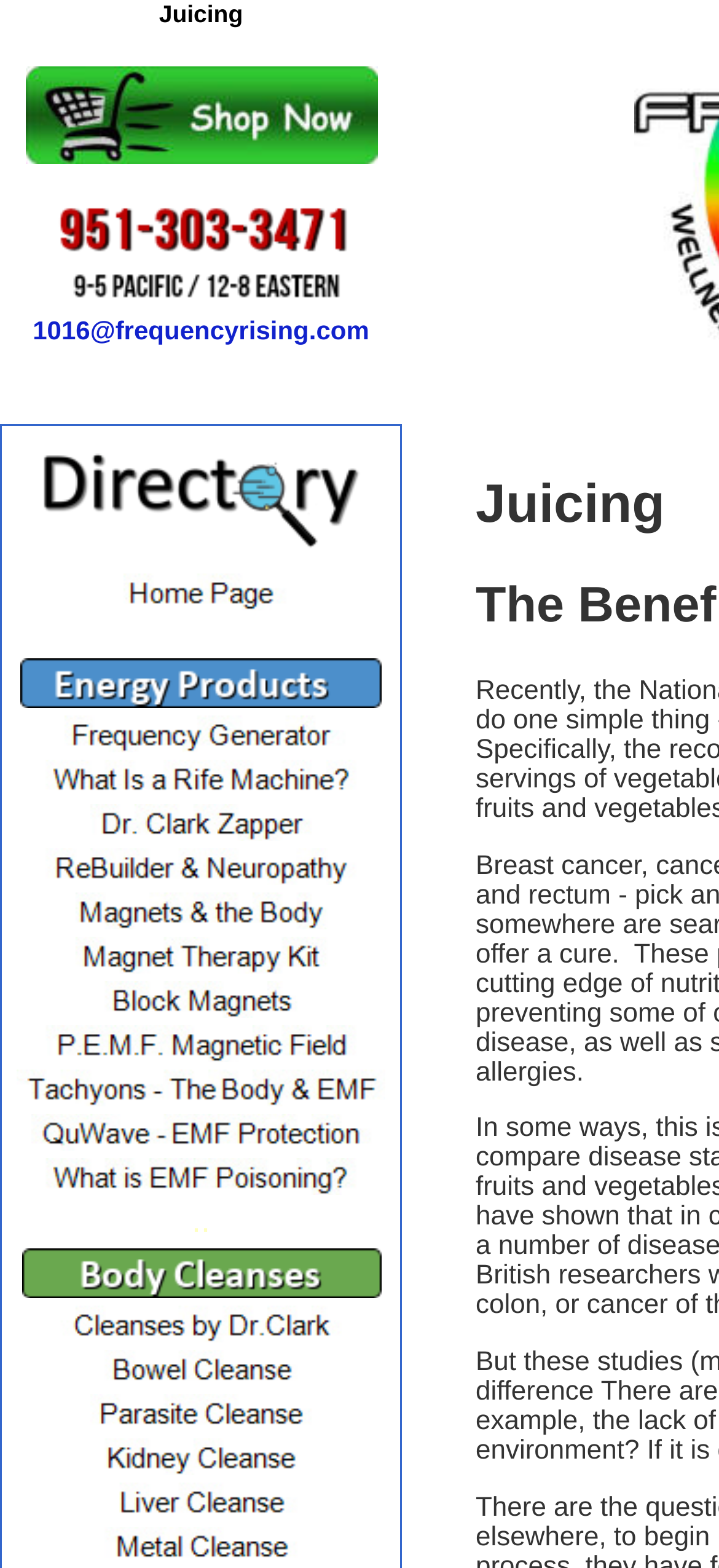Given the element description alt="Home Page", predict the bounding box coordinates for the UI element in the webpage screenshot. The format should be (top-left x, top-left y, bottom-right x, bottom-right y), and the values should be between 0 and 1.

[0.008, 0.374, 0.551, 0.394]